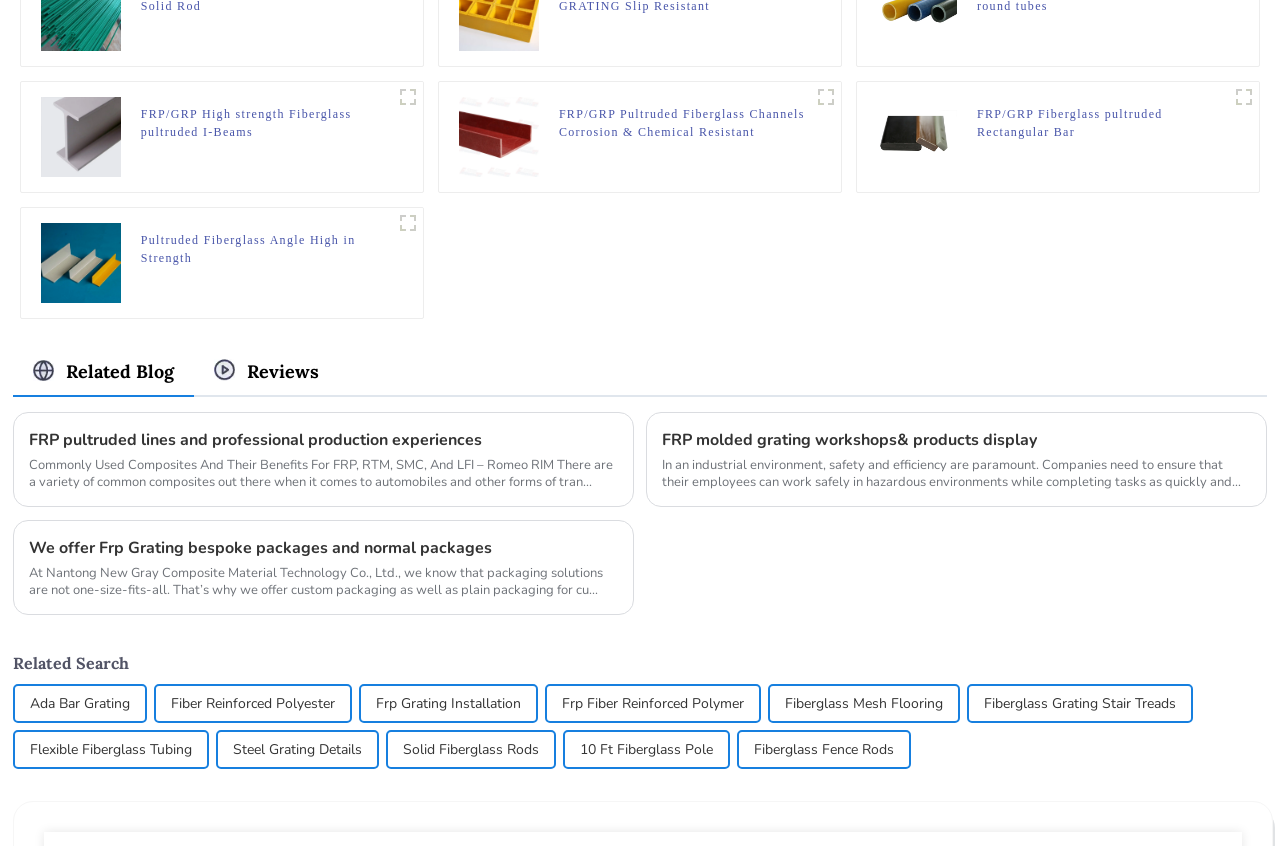Please identify the bounding box coordinates of the element I need to click to follow this instruction: "Read about FRP pultruded lines and professional production experiences".

[0.022, 0.506, 0.483, 0.535]